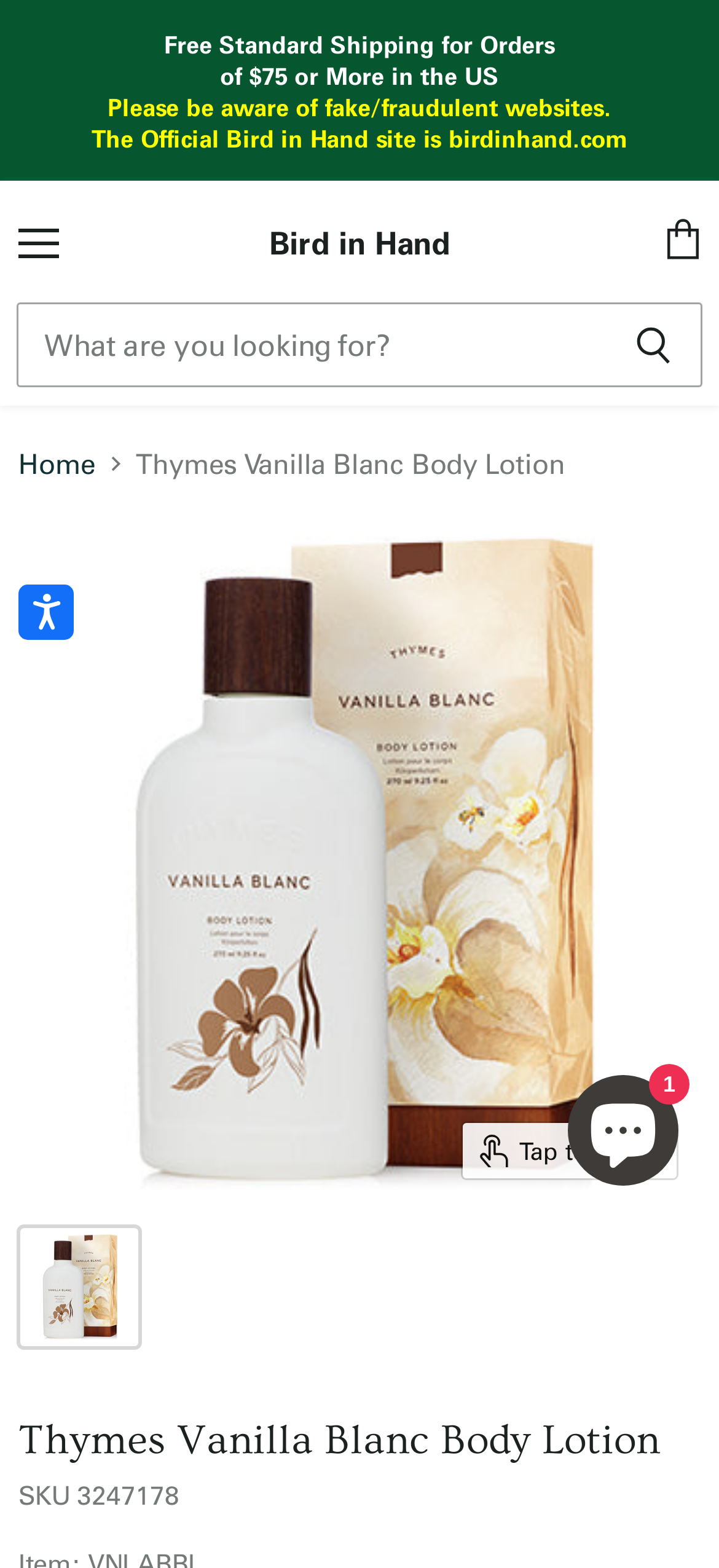What is the purpose of the button with the text 'Tap to zoom'?
Provide a detailed answer to the question, using the image to inform your response.

The button with the text 'Tap to zoom' has a popup menu, which suggests that it is used to zoom in on the product image. This is a common feature on e-commerce websites to allow customers to view product images in more detail.